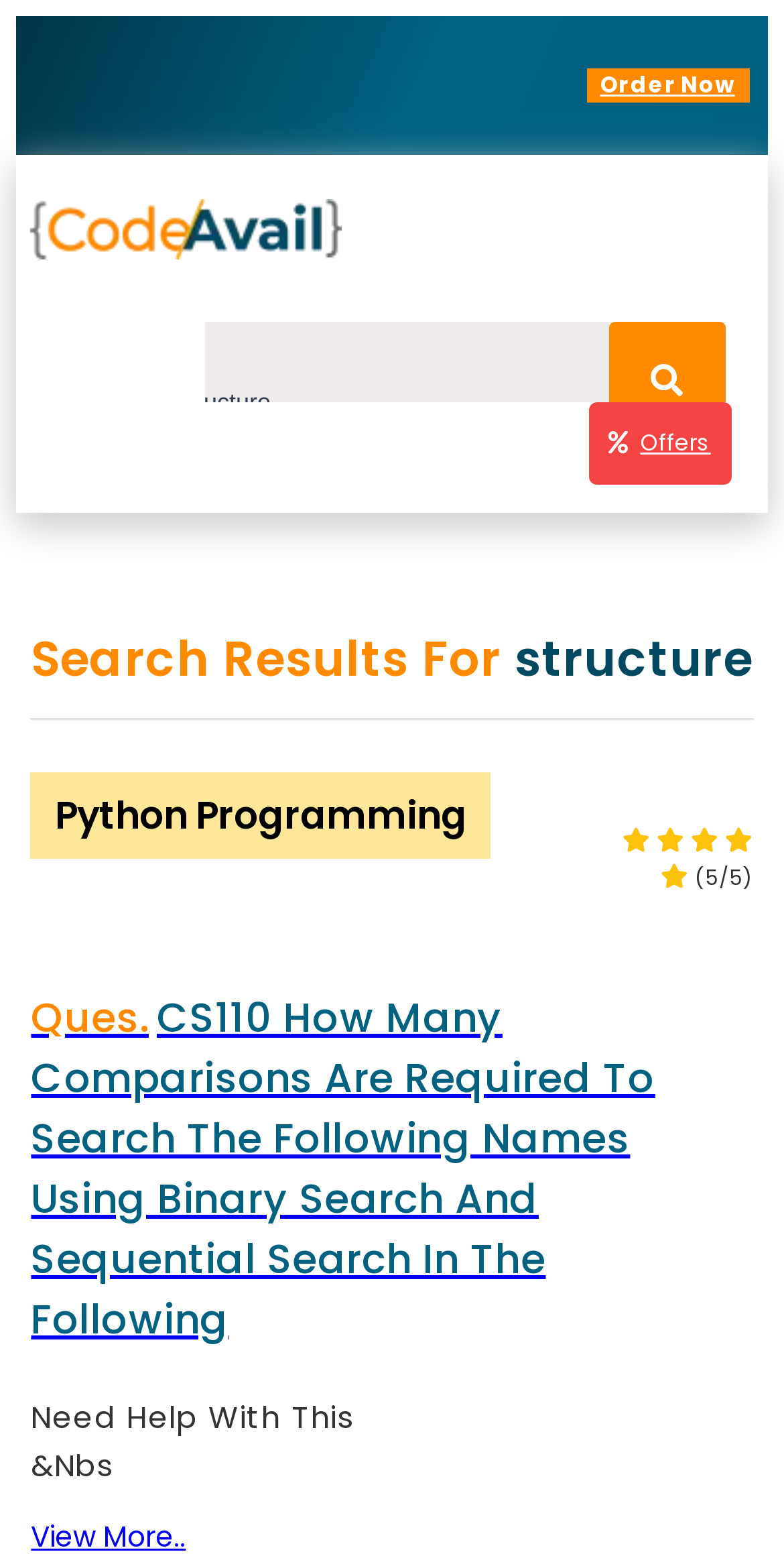Based on the image, provide a detailed response to the question:
How many links are available for pagination?

The webpage has a pagination section with links 'Prev', '1', '2', ..., '32', '33', and 'View More..'. Counting these links, we can see that there are 7 links available for pagination.